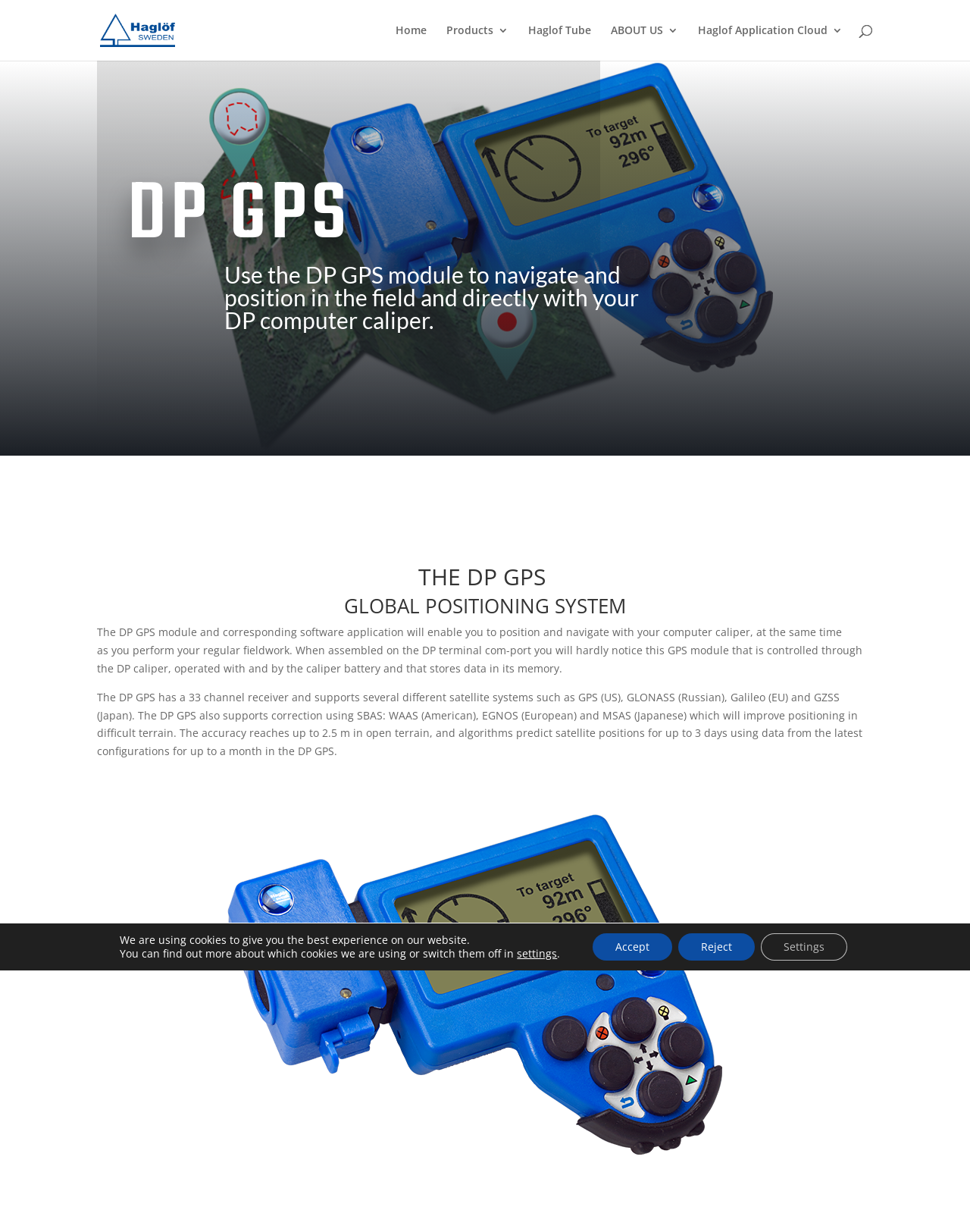How many channels does the DP GPS receiver have?
Examine the webpage screenshot and provide an in-depth answer to the question.

The number of channels is obtained from the text 'The DP GPS has a 33 channel receiver...' which describes the technical specifications of the DP GPS module.